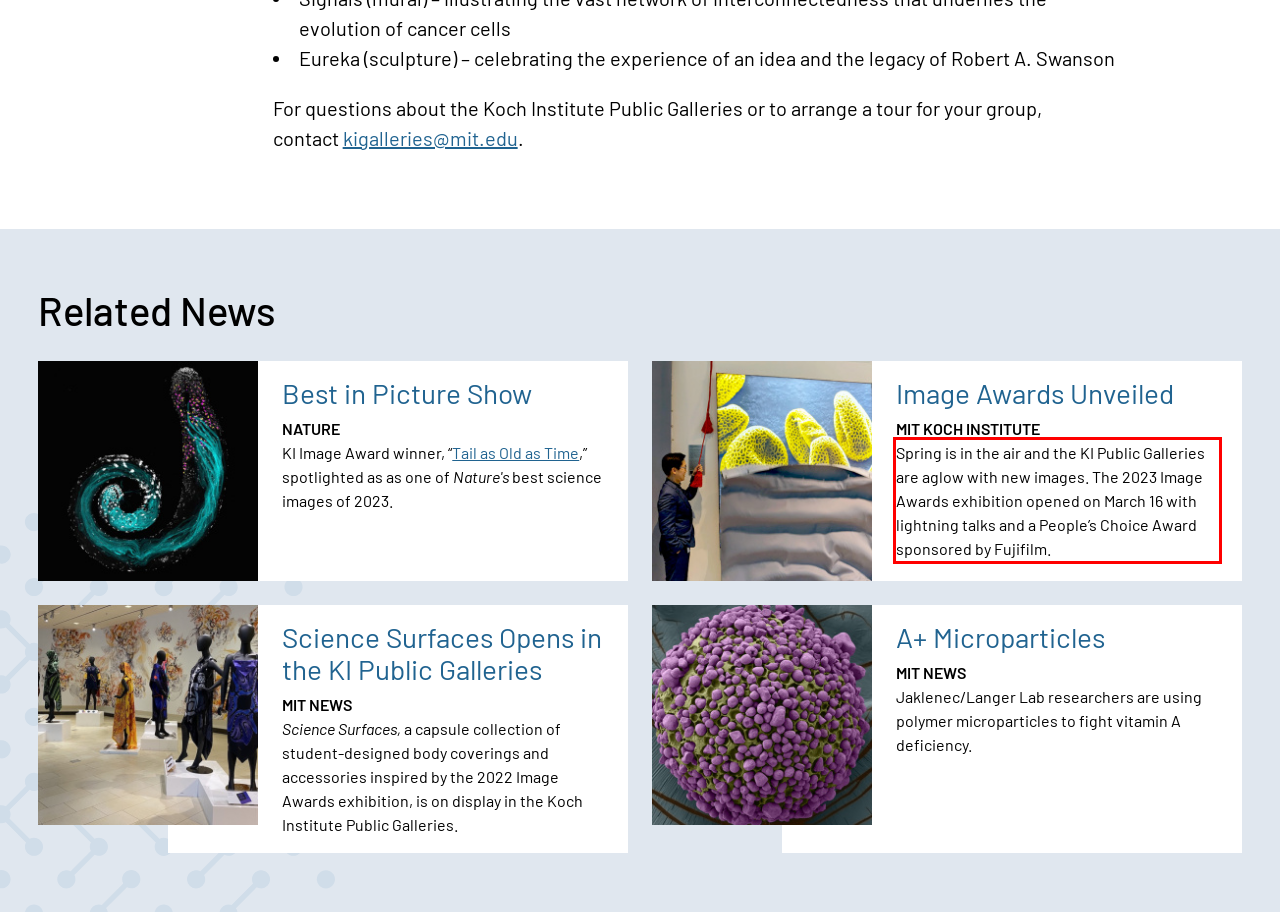Identify the text inside the red bounding box on the provided webpage screenshot by performing OCR.

Spring is in the air and the KI Public Galleries are aglow with new images. The 2023 Image Awards exhibition opened on March 16 with lightning talks and a People’s Choice Award sponsored by Fujifilm.